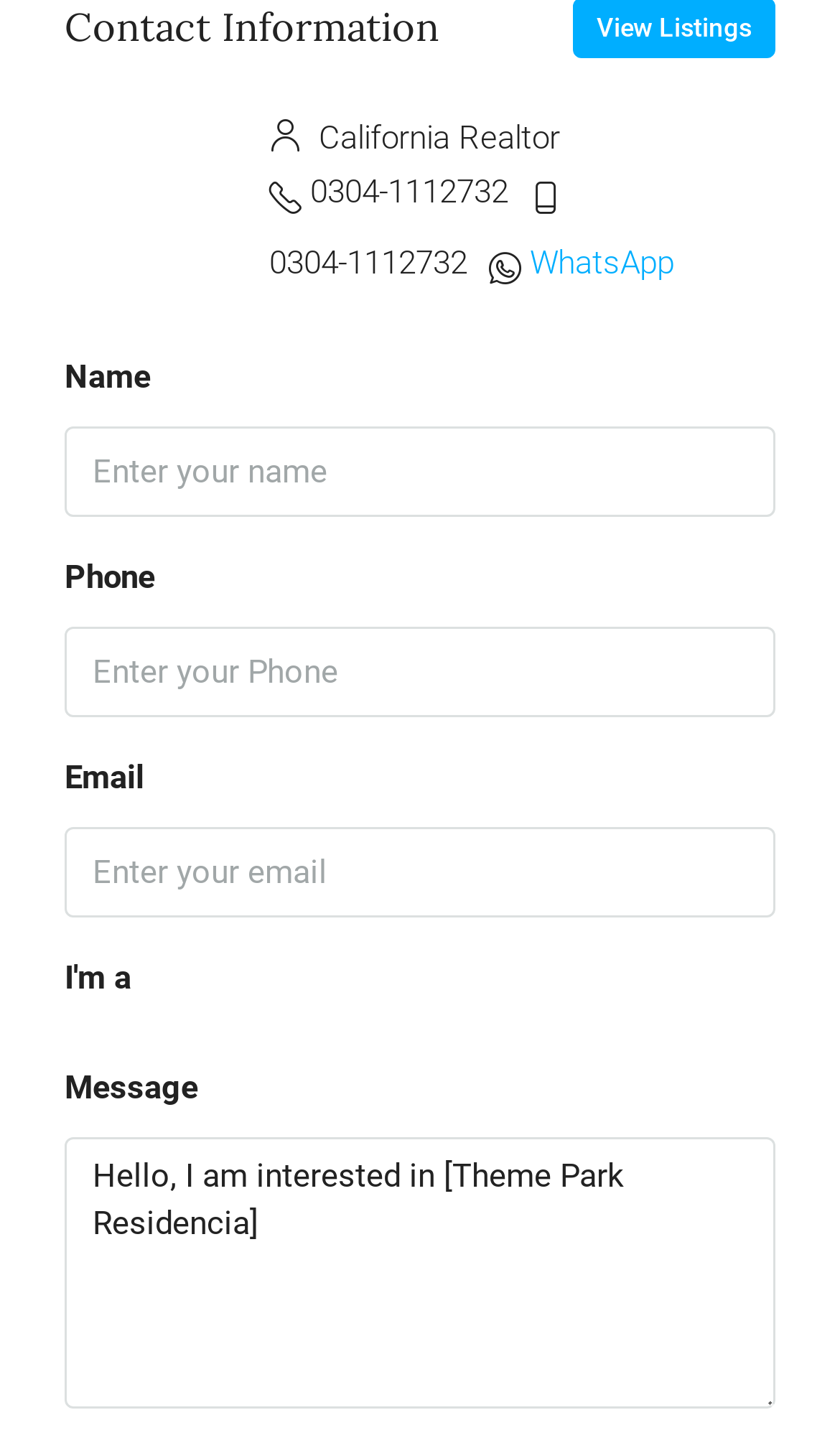What is the name of the realtor?
Answer the question with a single word or phrase by looking at the picture.

California Realtor